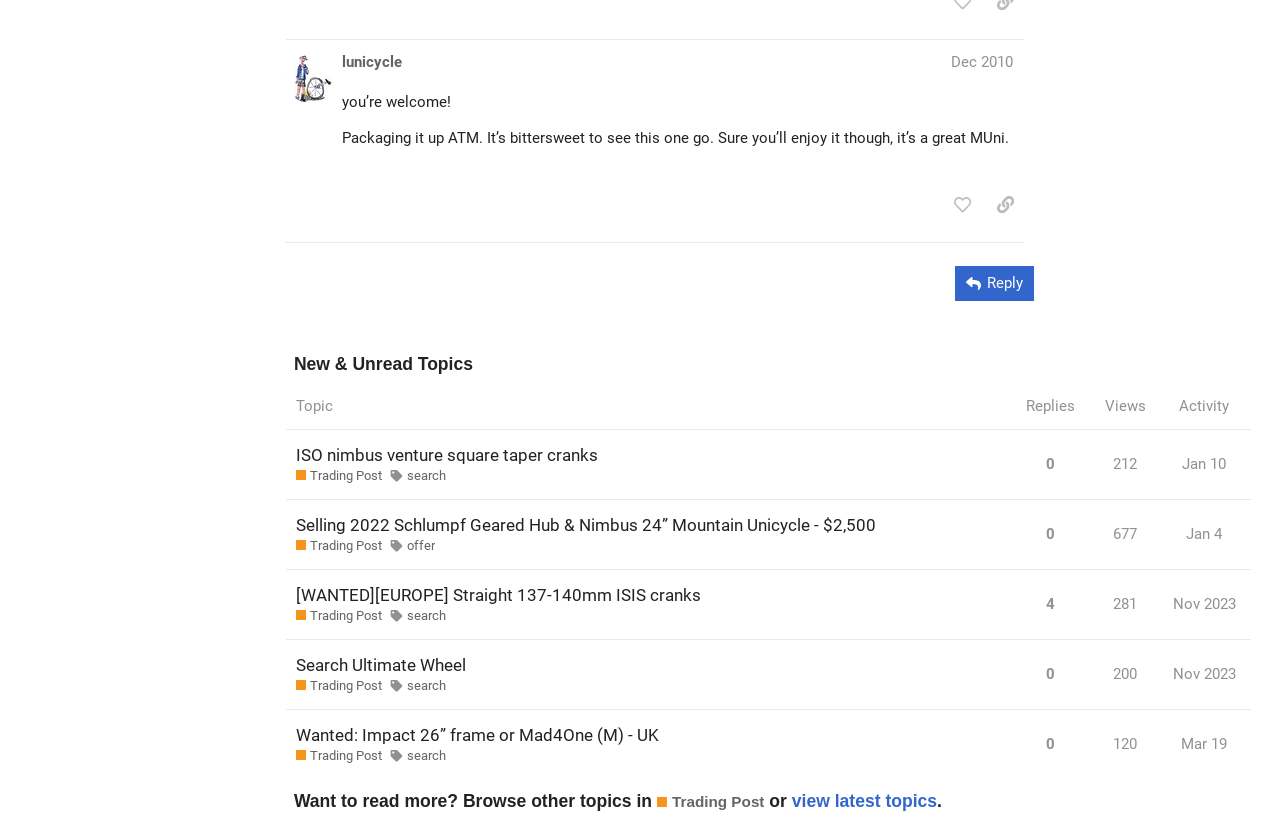Using the element description: "Trading Post", determine the bounding box coordinates. The coordinates should be in the format [left, top, right, bottom], with values between 0 and 1.

[0.231, 0.81, 0.299, 0.832]